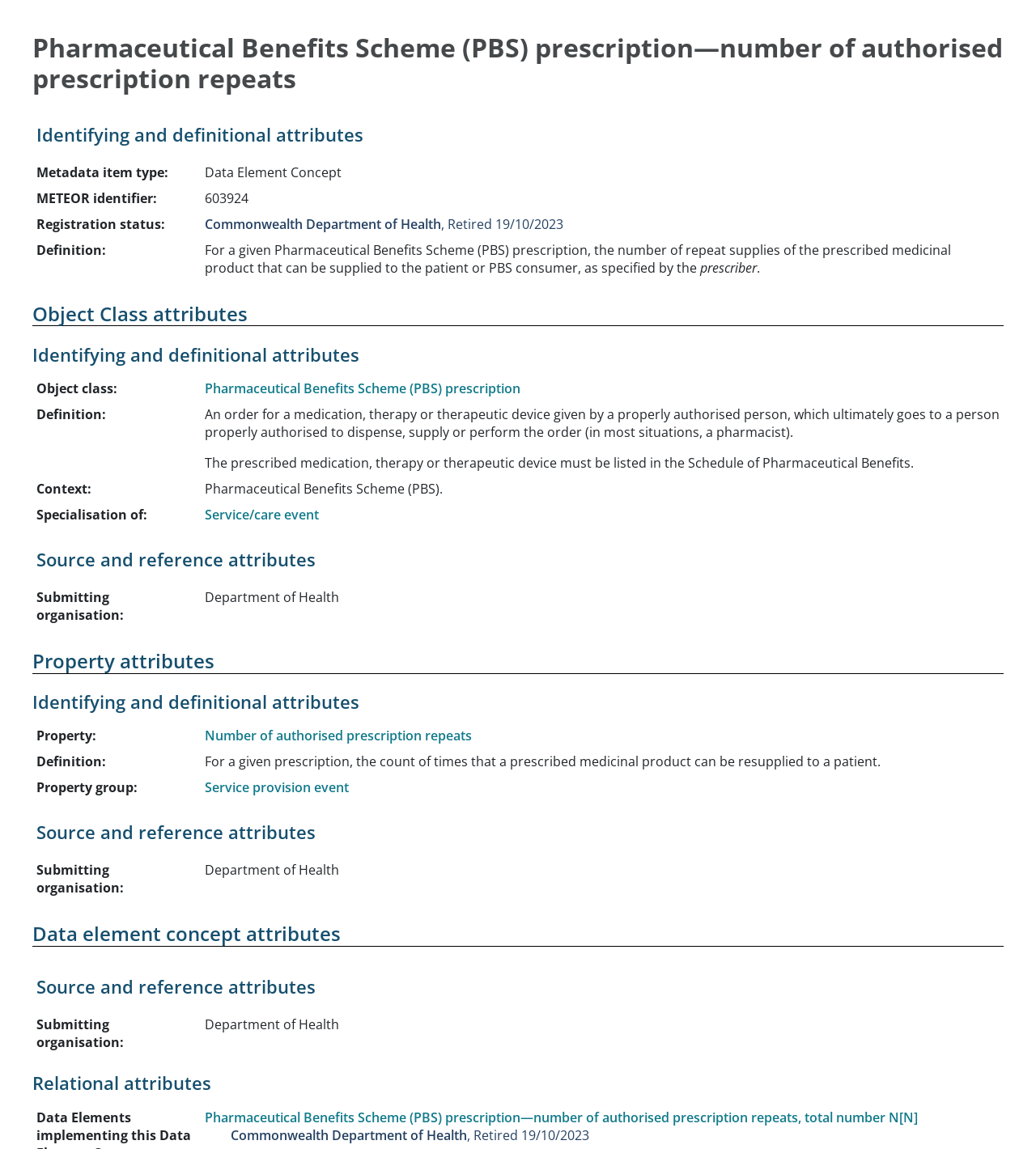Create a detailed narrative describing the layout and content of the webpage.

The webpage is about the Pharmaceutical Benefits Scheme (PBS) prescription, specifically focusing on the number of authorised prescription repeats. At the top, there is a heading with the title "Pharmaceutical Benefits Scheme (PBS) prescription—number of authorised prescription repeats". 

Below the title, there is a table with several rows, each containing information about the PBS prescription. The first row has a heading "Identifying and definitional attributes", followed by rows with details such as metadata item type, METEOR identifier, registration status, and definition. 

Further down, there are several sections with headings "Object Class attributes", "Identifying and definitional attributes", "Property attributes", and "Data element concept attributes", each containing tables with information about the PBS prescription. These tables have rows with details such as object class, definition, context, specialisation of, and source and reference attributes.

Throughout the page, there are links to related concepts, such as "Pharmaceutical Benefits Scheme (PBS) prescription", "Service/care event", and "Department of Health". The page also has a section on "Relational attributes" with a link to a related concept. Overall, the page provides detailed information about the PBS prescription and its various attributes.